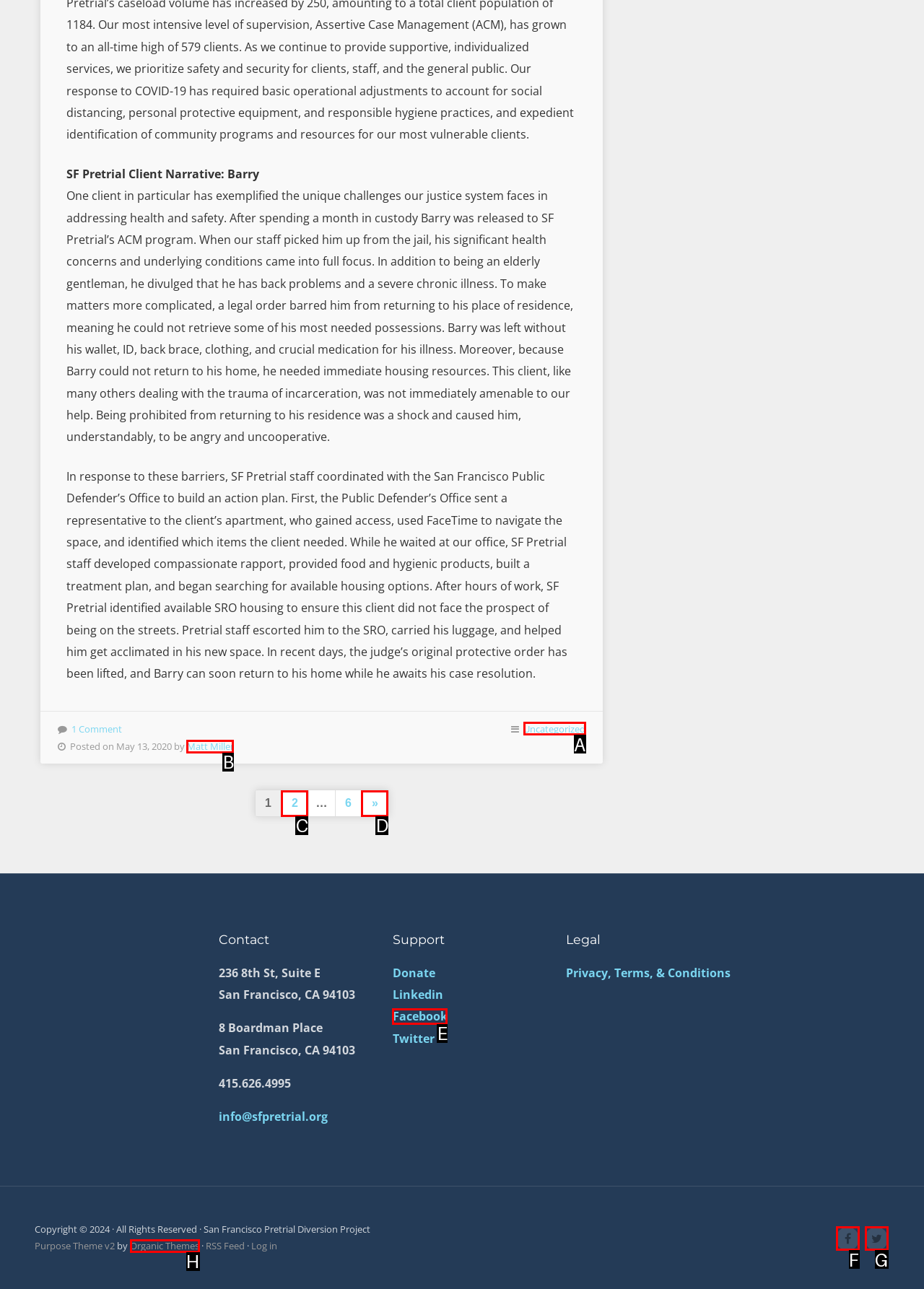Identify the HTML element you need to click to achieve the task: Visit the author's page. Respond with the corresponding letter of the option.

B